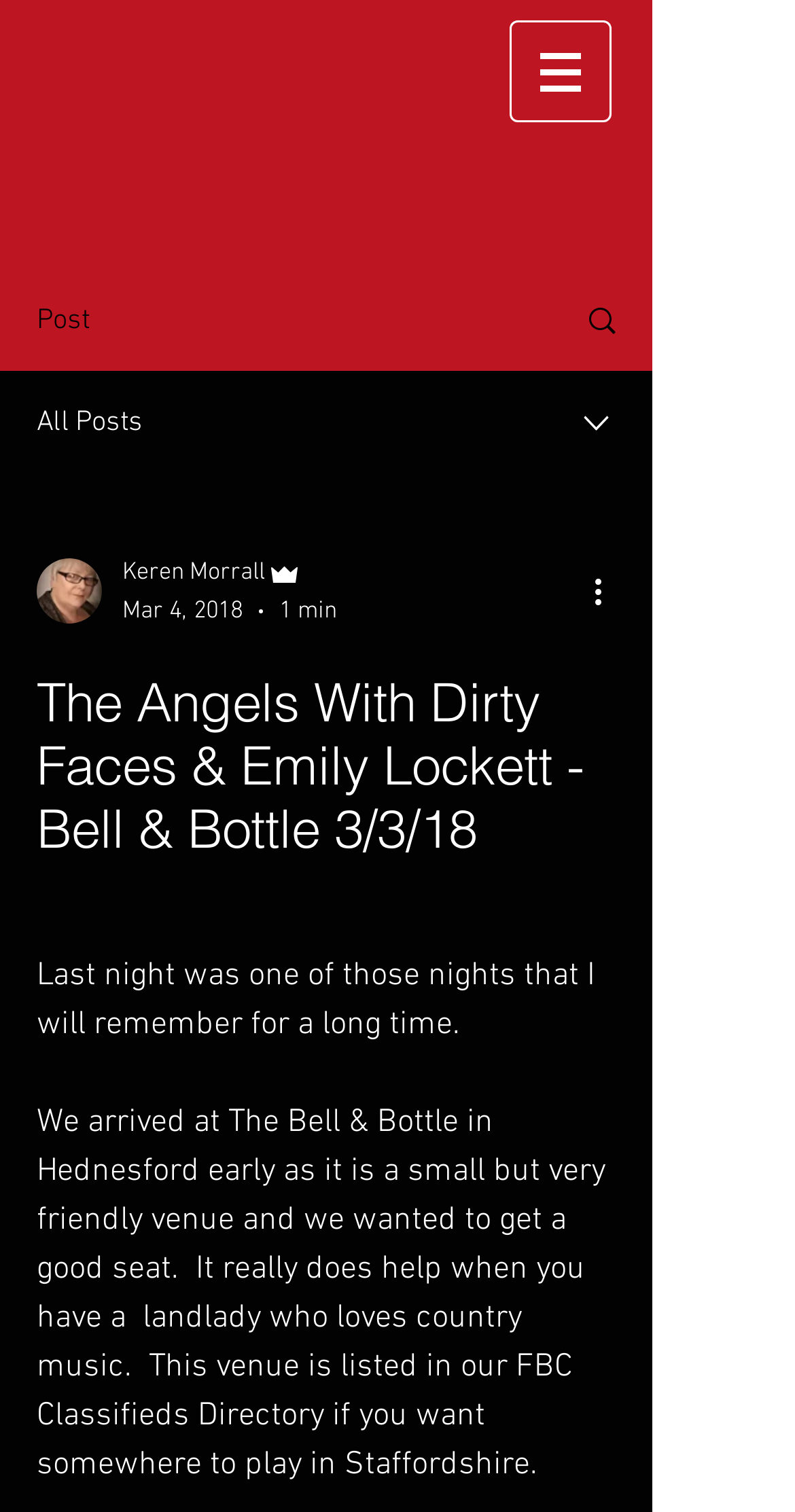Identify the bounding box coordinates of the HTML element based on this description: "parent_node: Keren Morrall".

[0.046, 0.369, 0.128, 0.412]